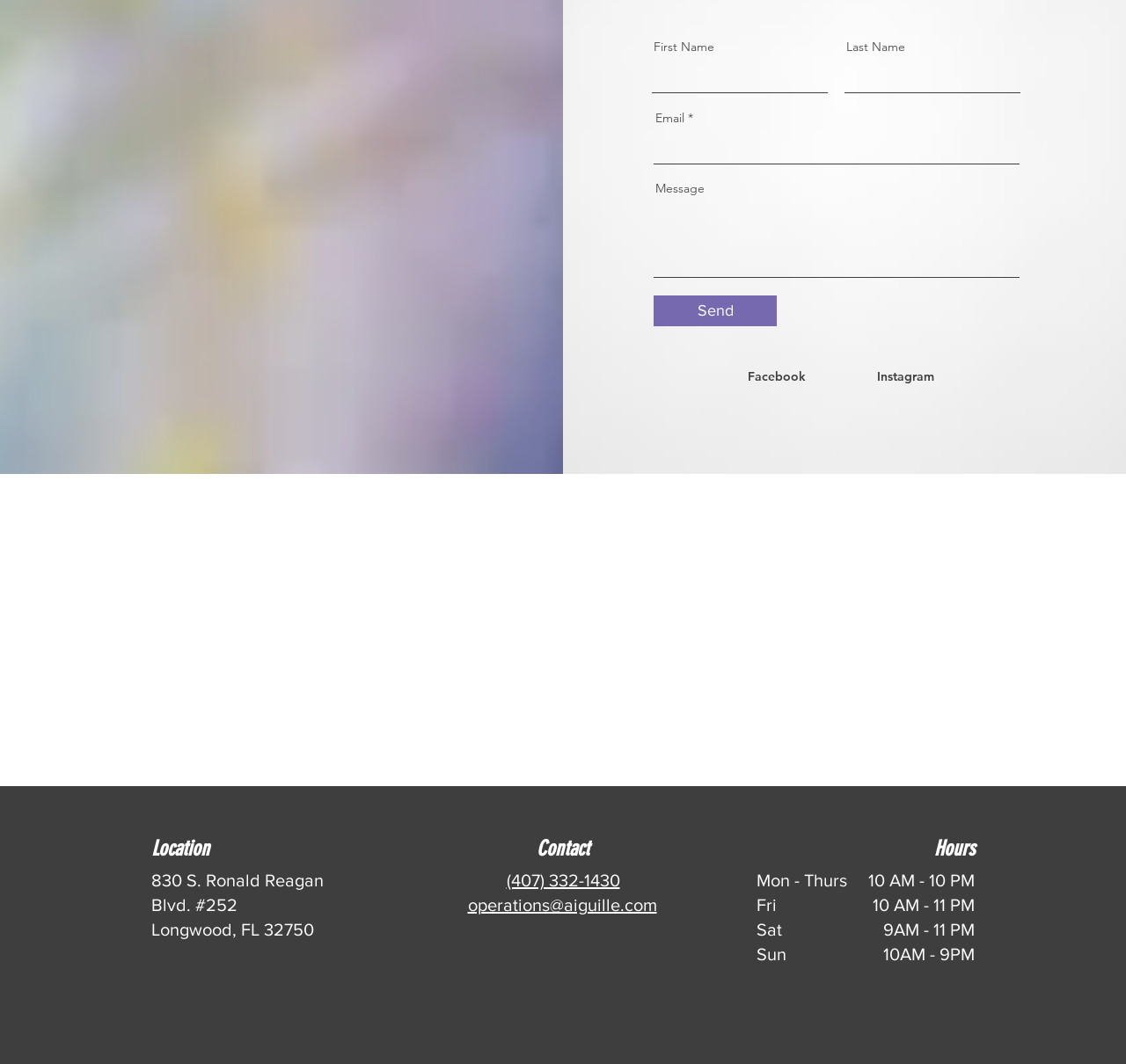Can you find the bounding box coordinates for the element to click on to achieve the instruction: "Click Send"?

[0.58, 0.278, 0.69, 0.307]